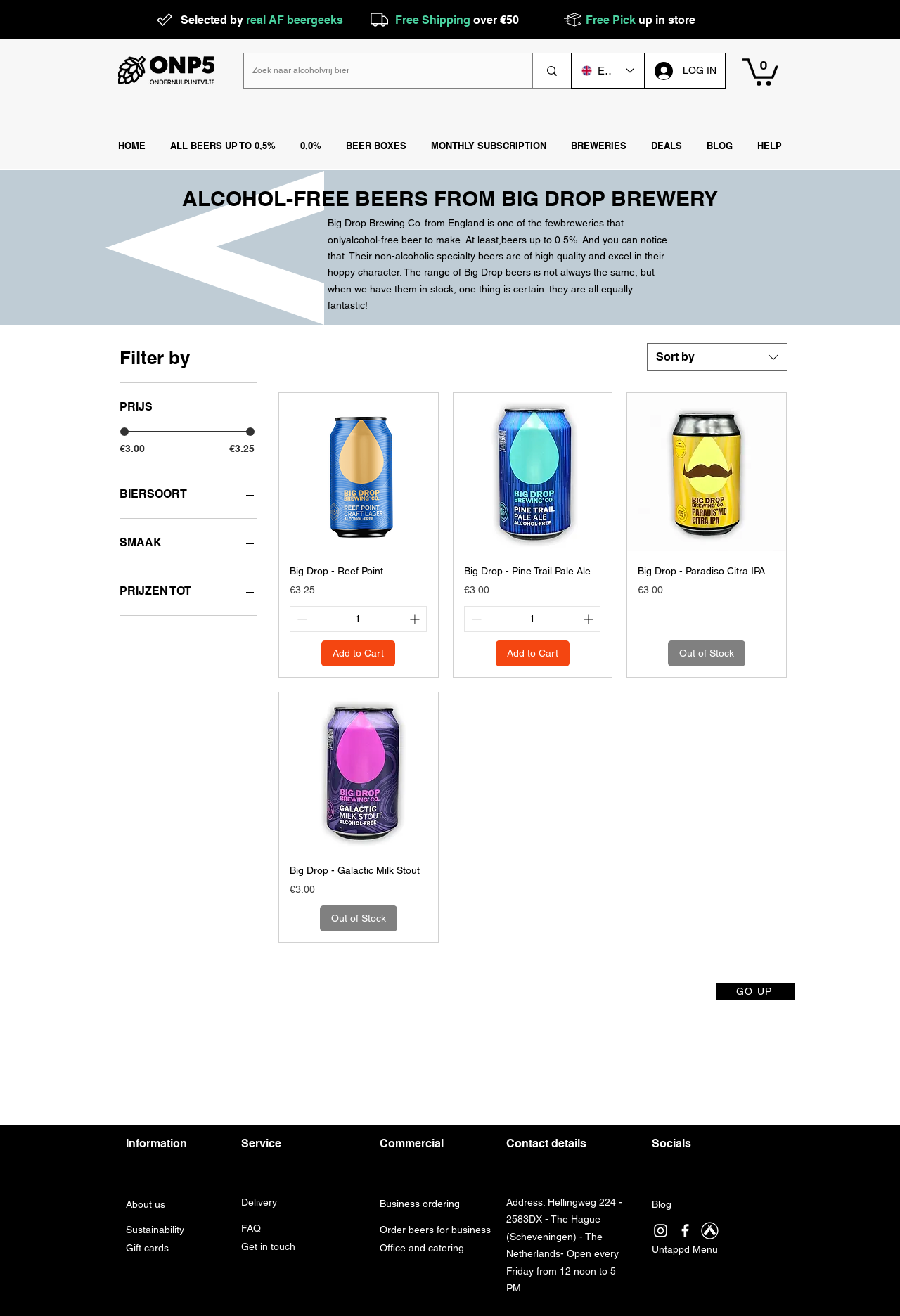Using the provided element description "Add to Cart", determine the bounding box coordinates of the UI element.

[0.551, 0.486, 0.633, 0.506]